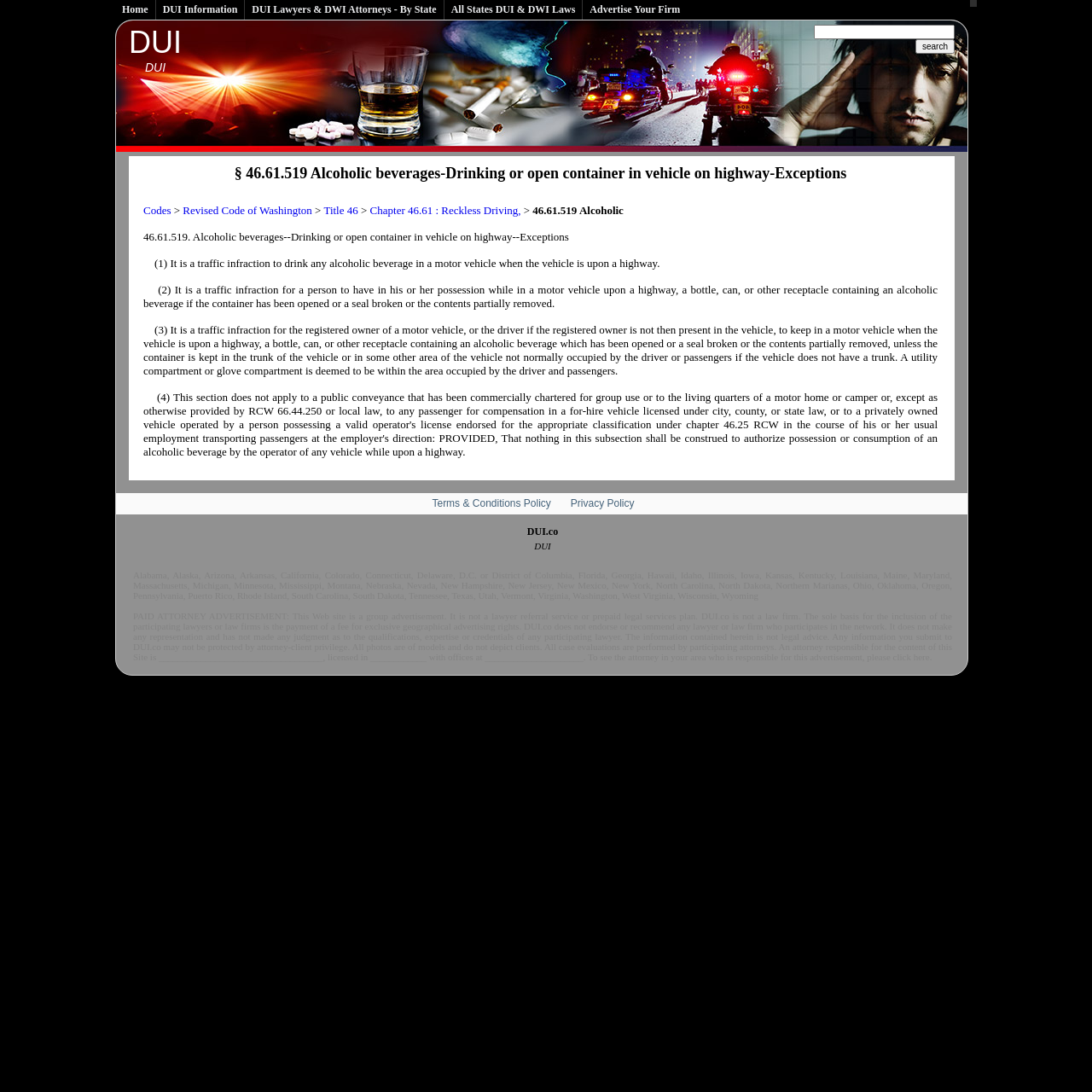Please indicate the bounding box coordinates for the clickable area to complete the following task: "click on Home". The coordinates should be specified as four float numbers between 0 and 1, i.e., [left, top, right, bottom].

[0.105, 0.0, 0.143, 0.018]